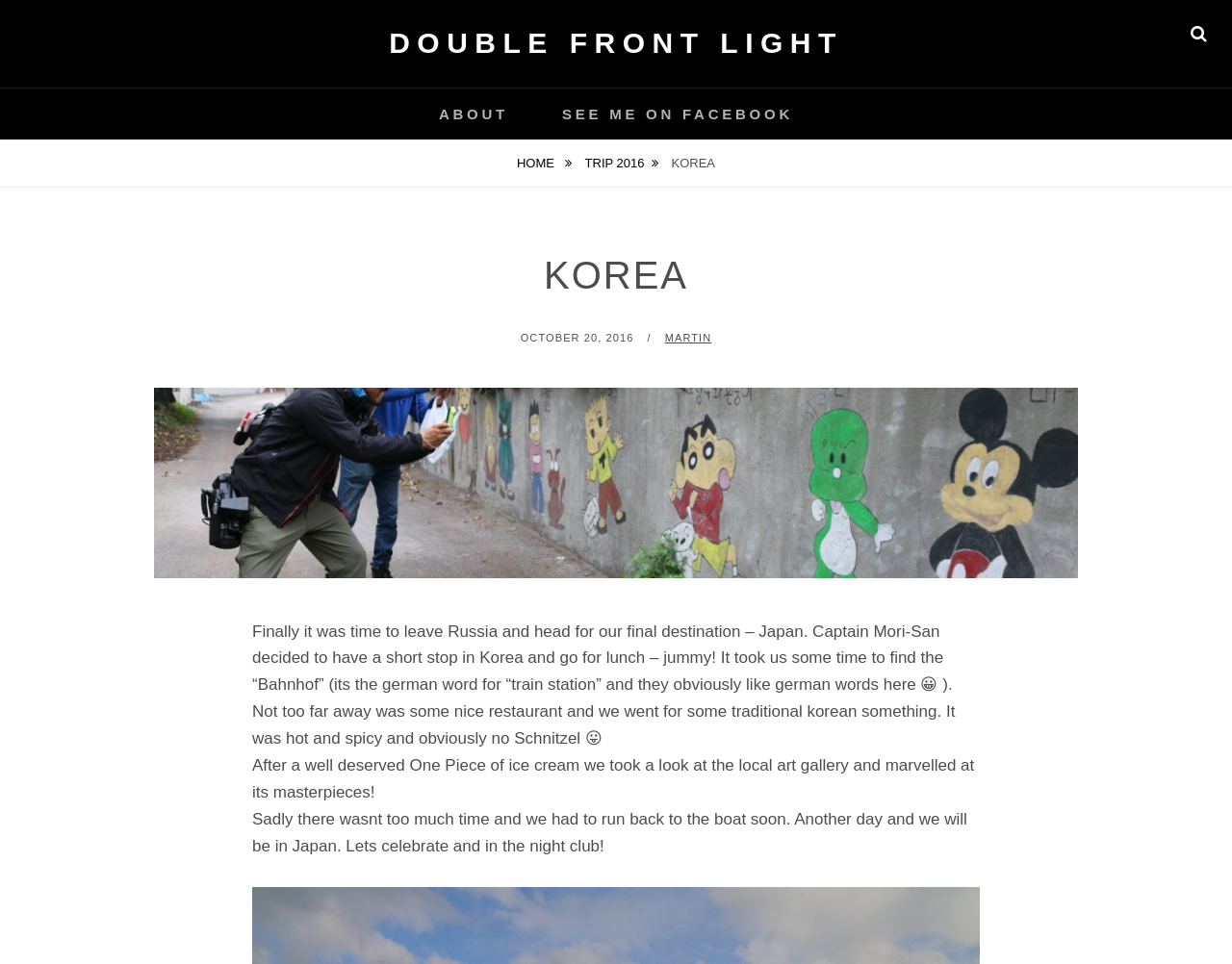Answer in one word or a short phrase: 
What is the country where Captain Mori-San had lunch?

Korea